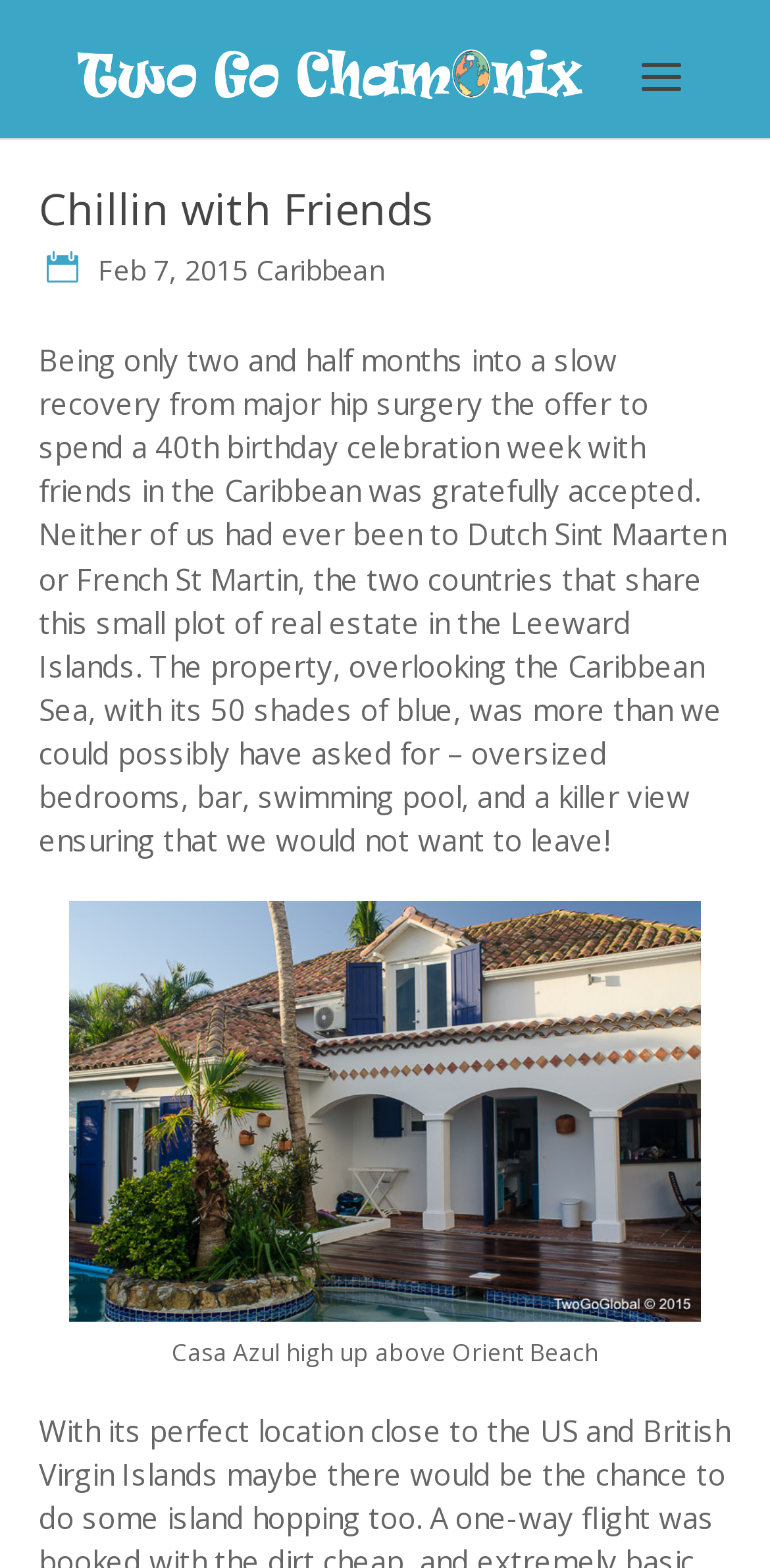Your task is to find and give the main heading text of the webpage.

Chillin with Friends